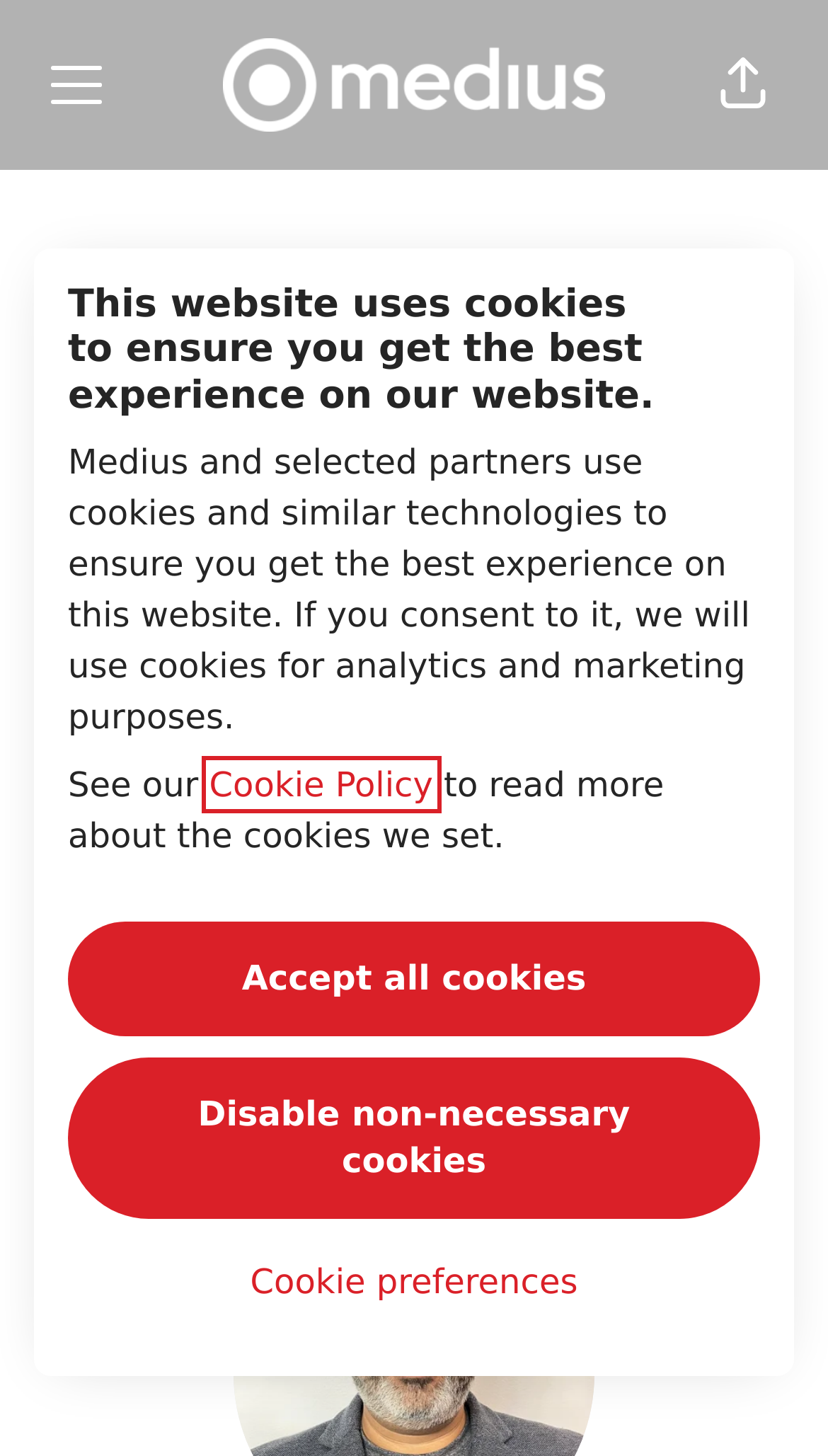What is the principal heading displayed on the webpage?

This website uses cookies to ensure you get the best experience on our website.